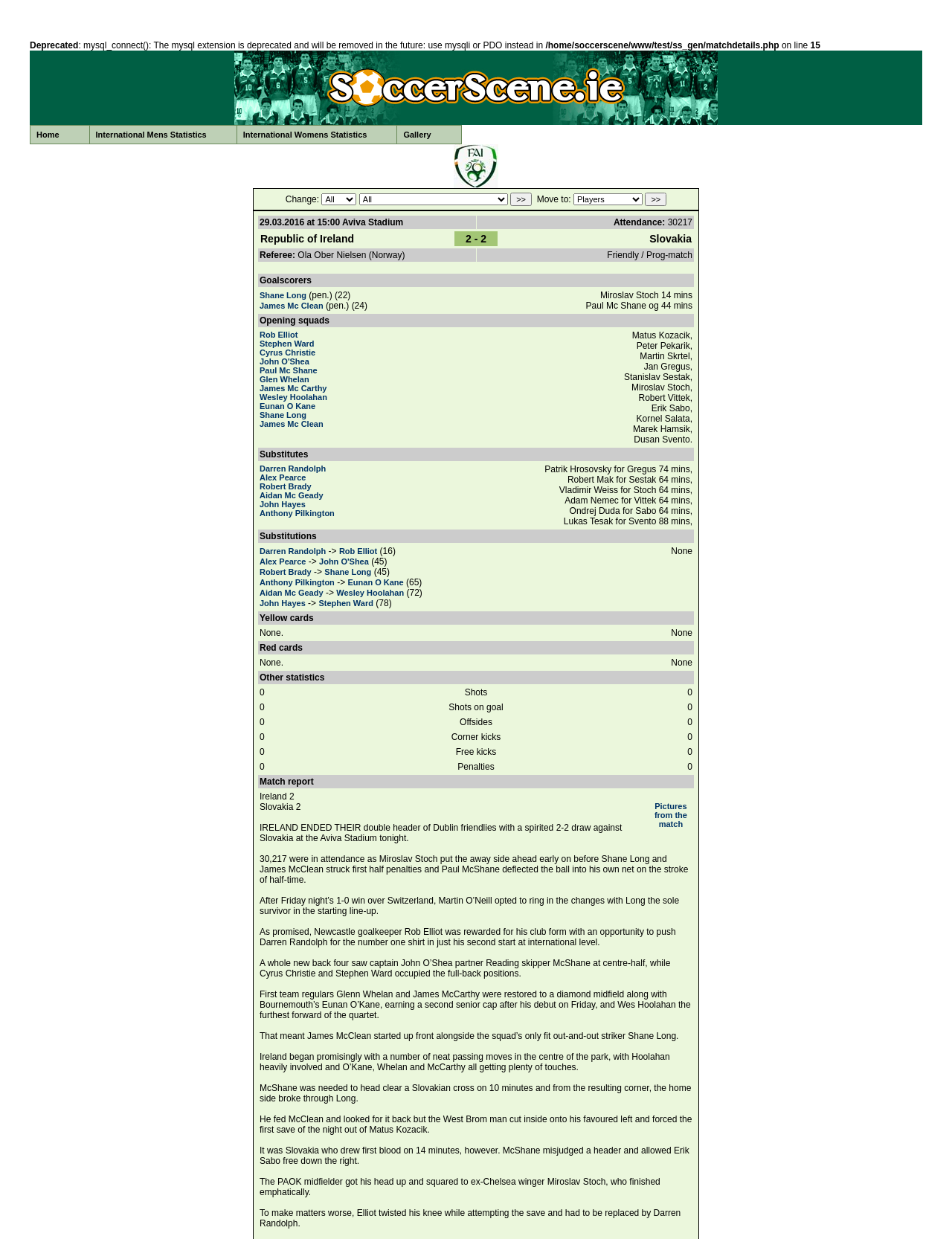What was the result of the match?
Give a single word or phrase as your answer by examining the image.

2 - 2